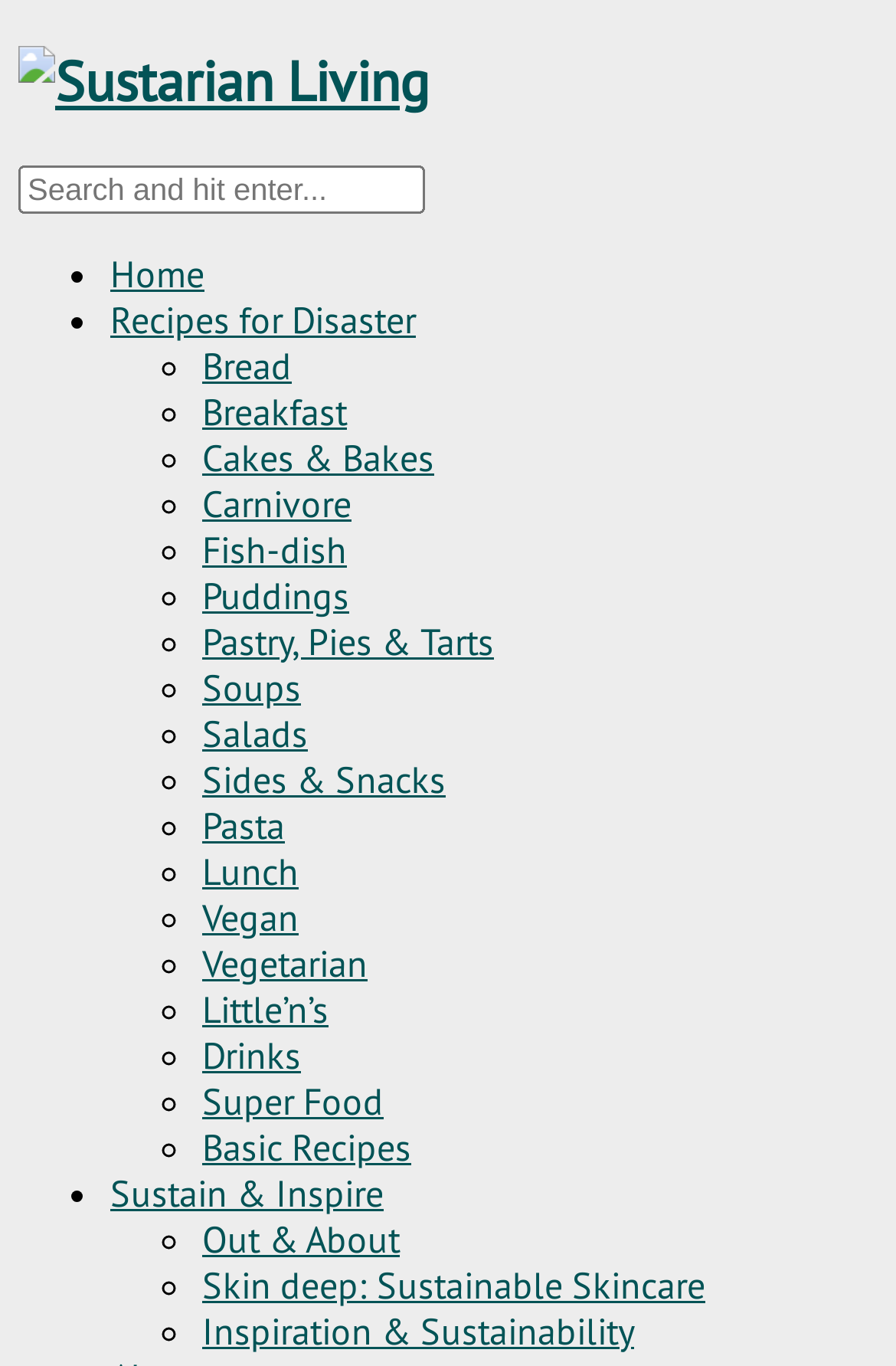Could you indicate the bounding box coordinates of the region to click in order to complete this instruction: "Read about sustainable skincare".

[0.226, 0.923, 0.787, 0.957]